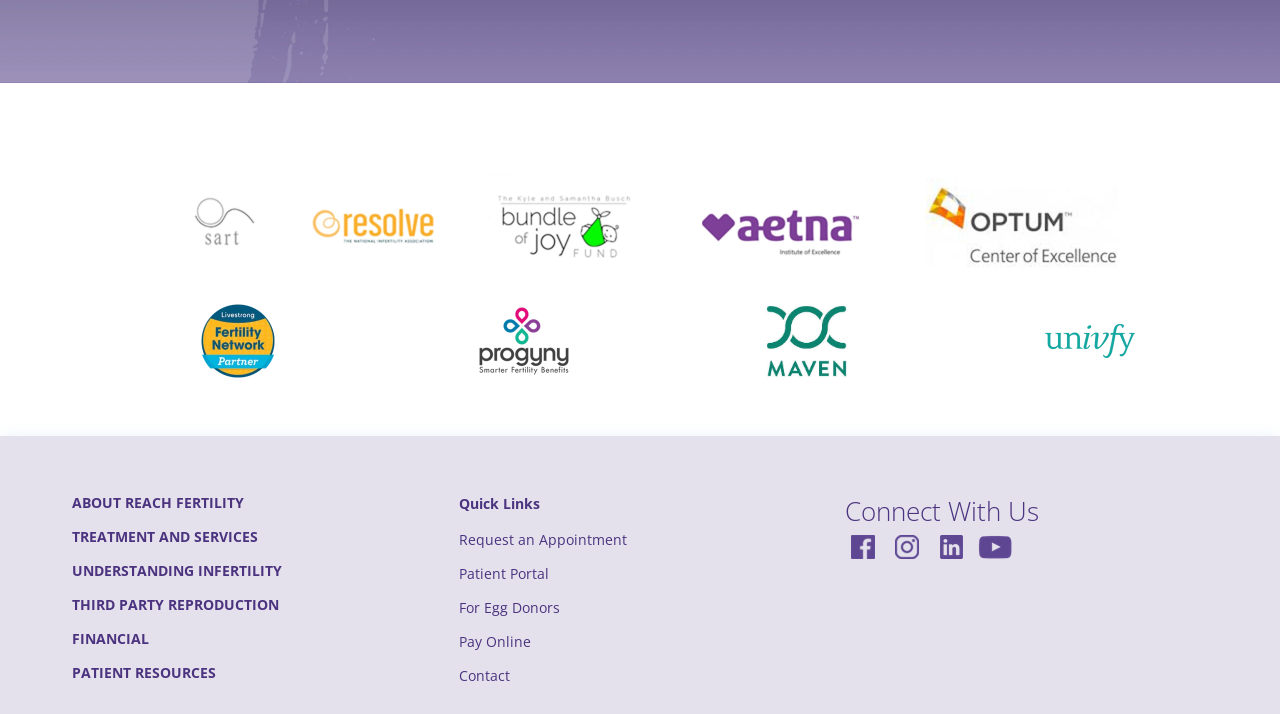Please identify the bounding box coordinates of the element I should click to complete this instruction: 'Learn more about Bundle of Joy'. The coordinates should be given as four float numbers between 0 and 1, like this: [left, top, right, bottom].

[0.378, 0.242, 0.509, 0.392]